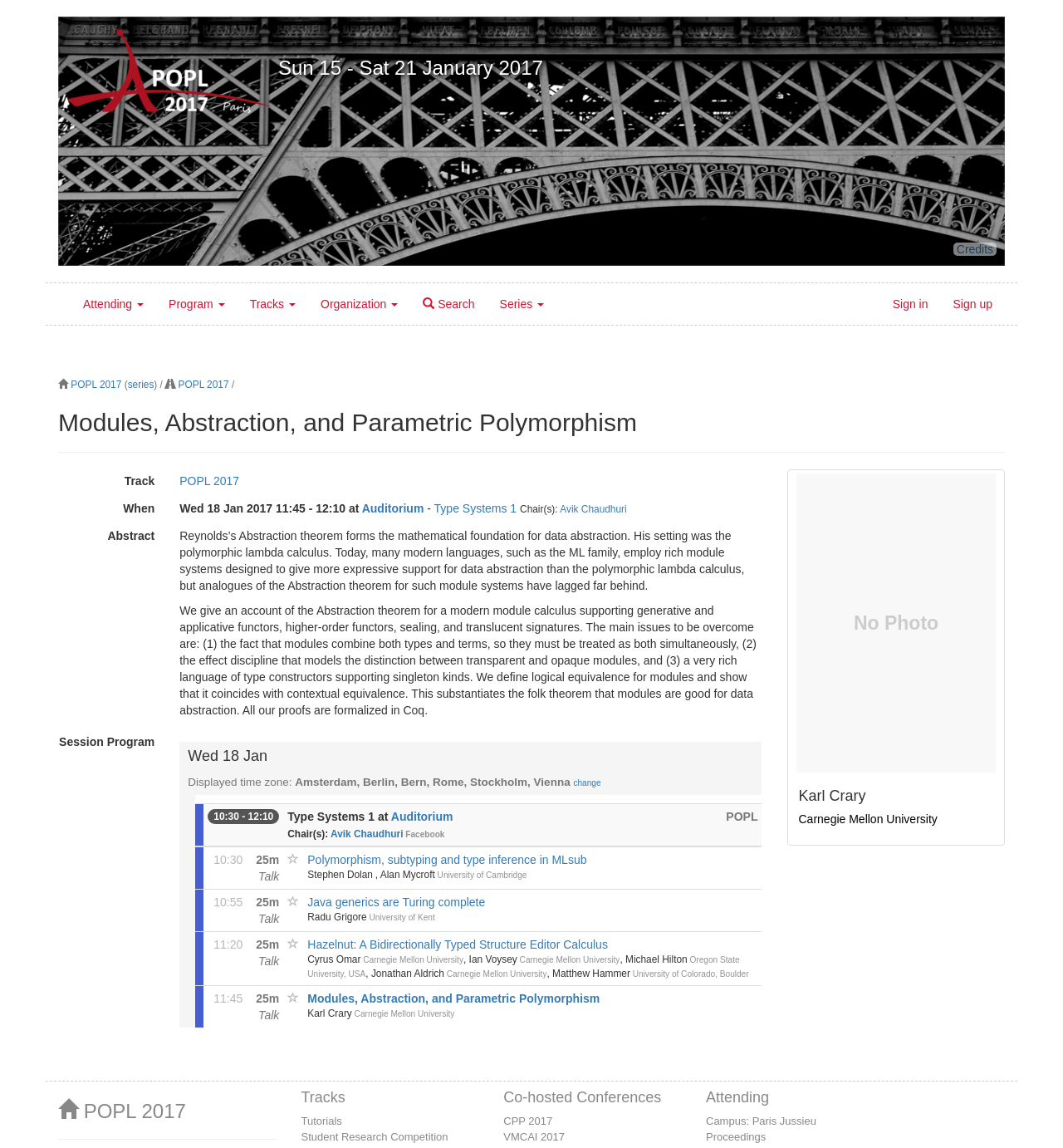Locate the bounding box coordinates of the clickable area to execute the instruction: "select the 'Tracks' tab". Provide the coordinates as four float numbers between 0 and 1, represented as [left, top, right, bottom].

[0.223, 0.247, 0.29, 0.283]